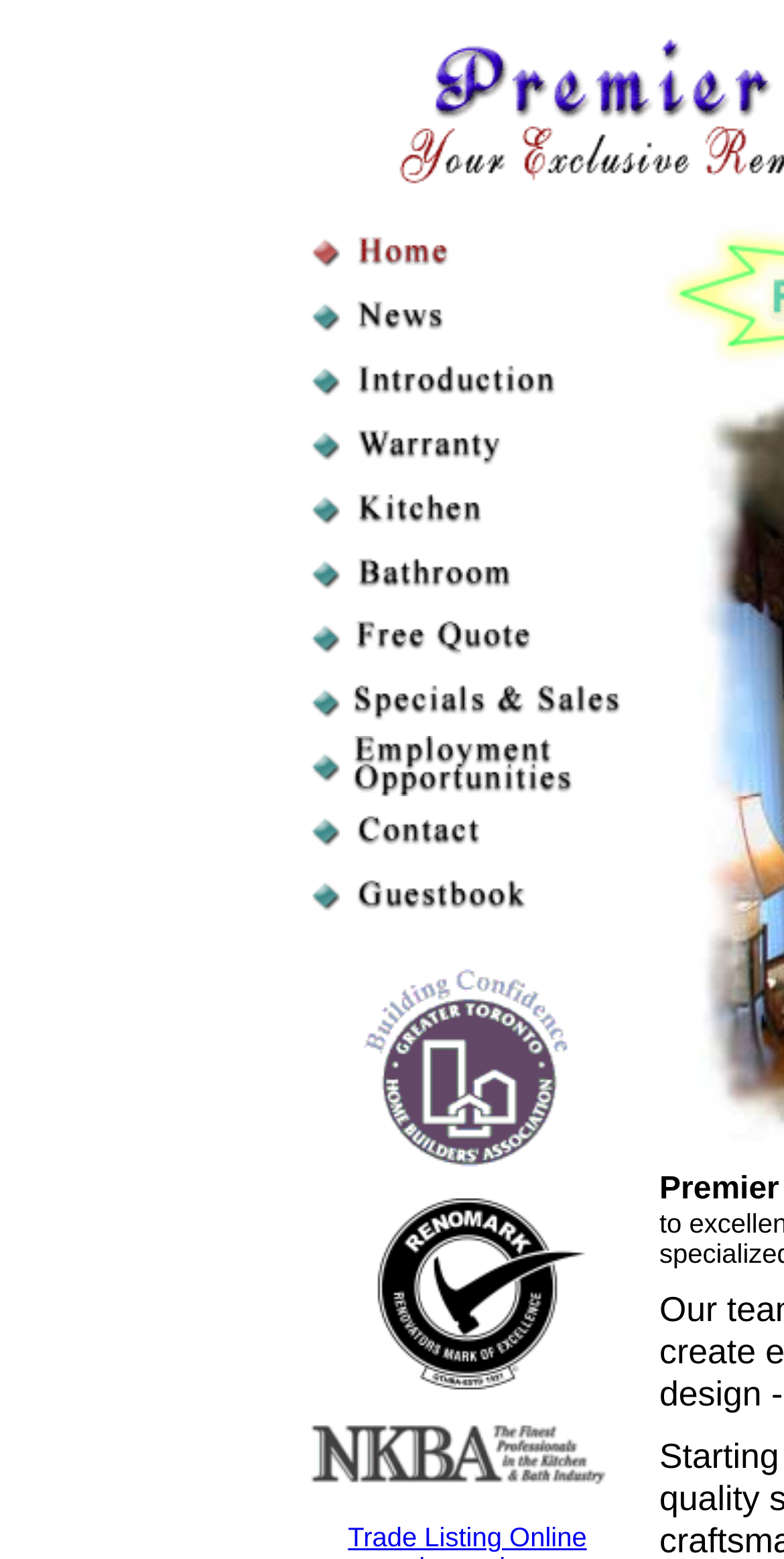Are there any links on the webpage?
Give a single word or phrase answer based on the content of the image.

Yes